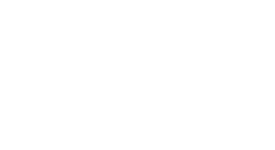What is the Hashdex Nasdaq Crypto Index ETF?
Provide a comprehensive and detailed answer to the question.

The Hashdex Nasdaq Crypto Index ETF is a financial instrument that replicates the Nasdaq Crypto Index, which represents significant developments in the crypto investment landscape since its approval in September 2020.